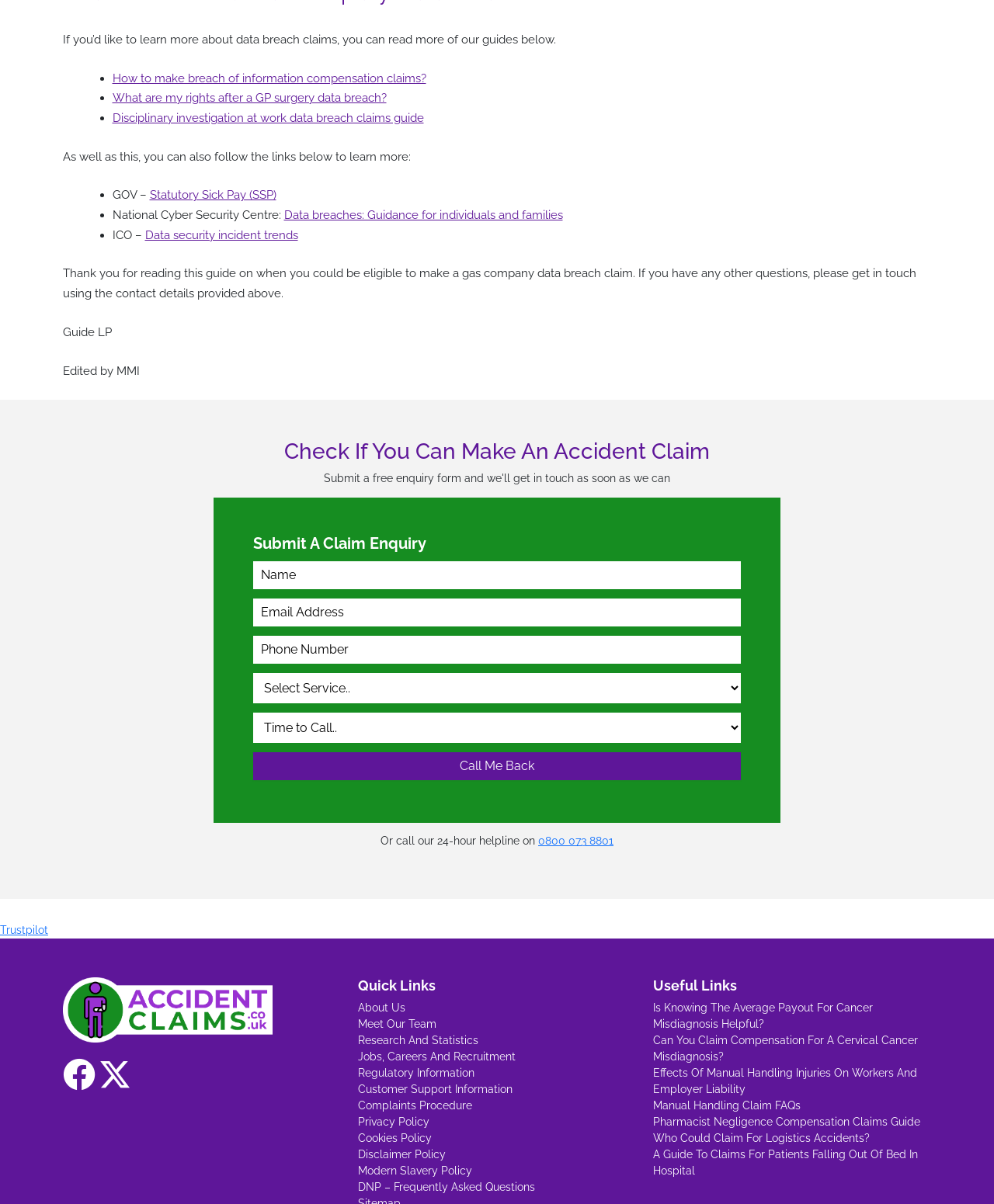Give the bounding box coordinates for the element described as: "Infostor Admin".

None